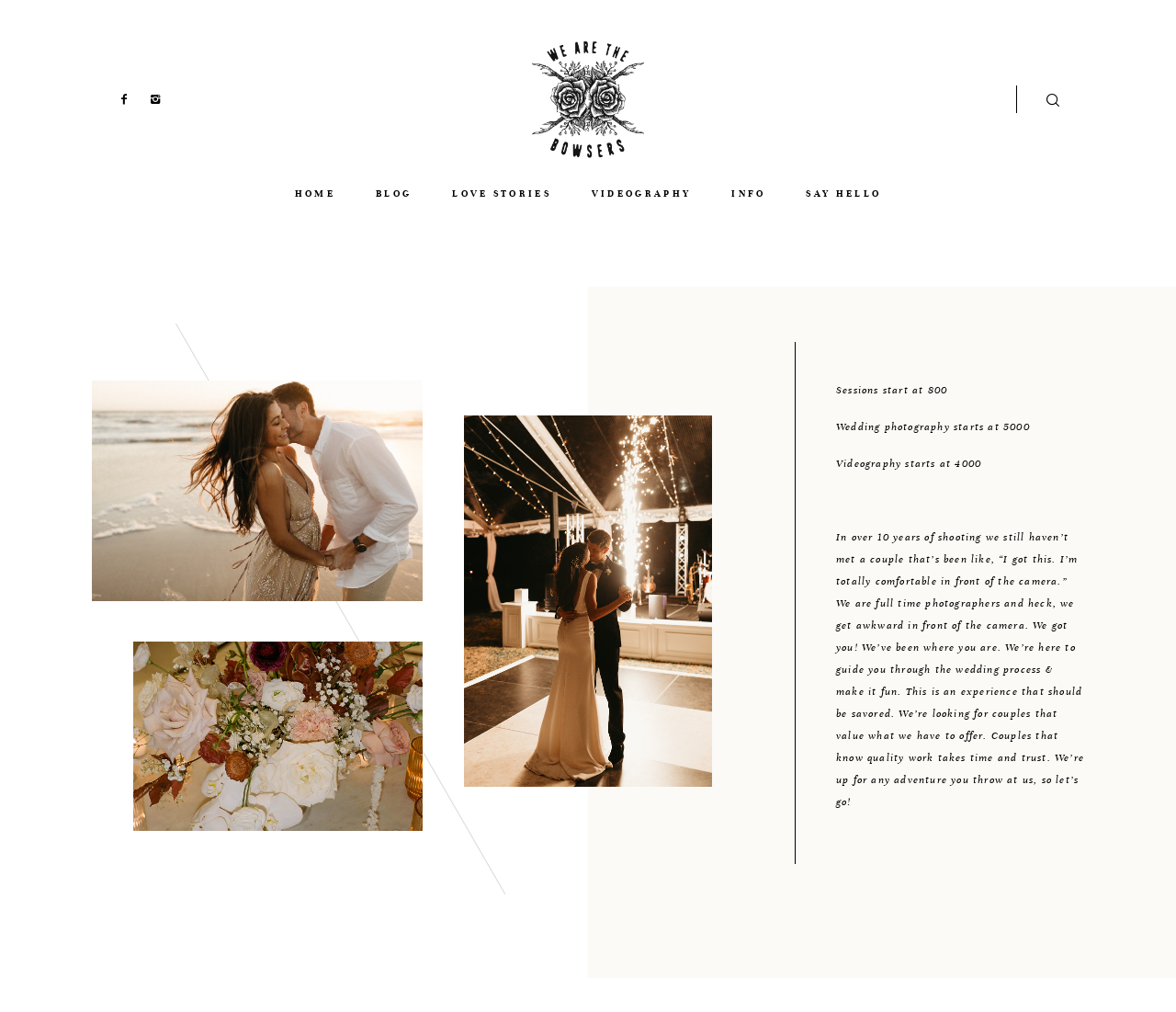Using the provided description: "parent_node: Search name="s" title="Search"", find the bounding box coordinates of the corresponding UI element. The output should be four float numbers between 0 and 1, in the format [left, top, right, bottom].

None